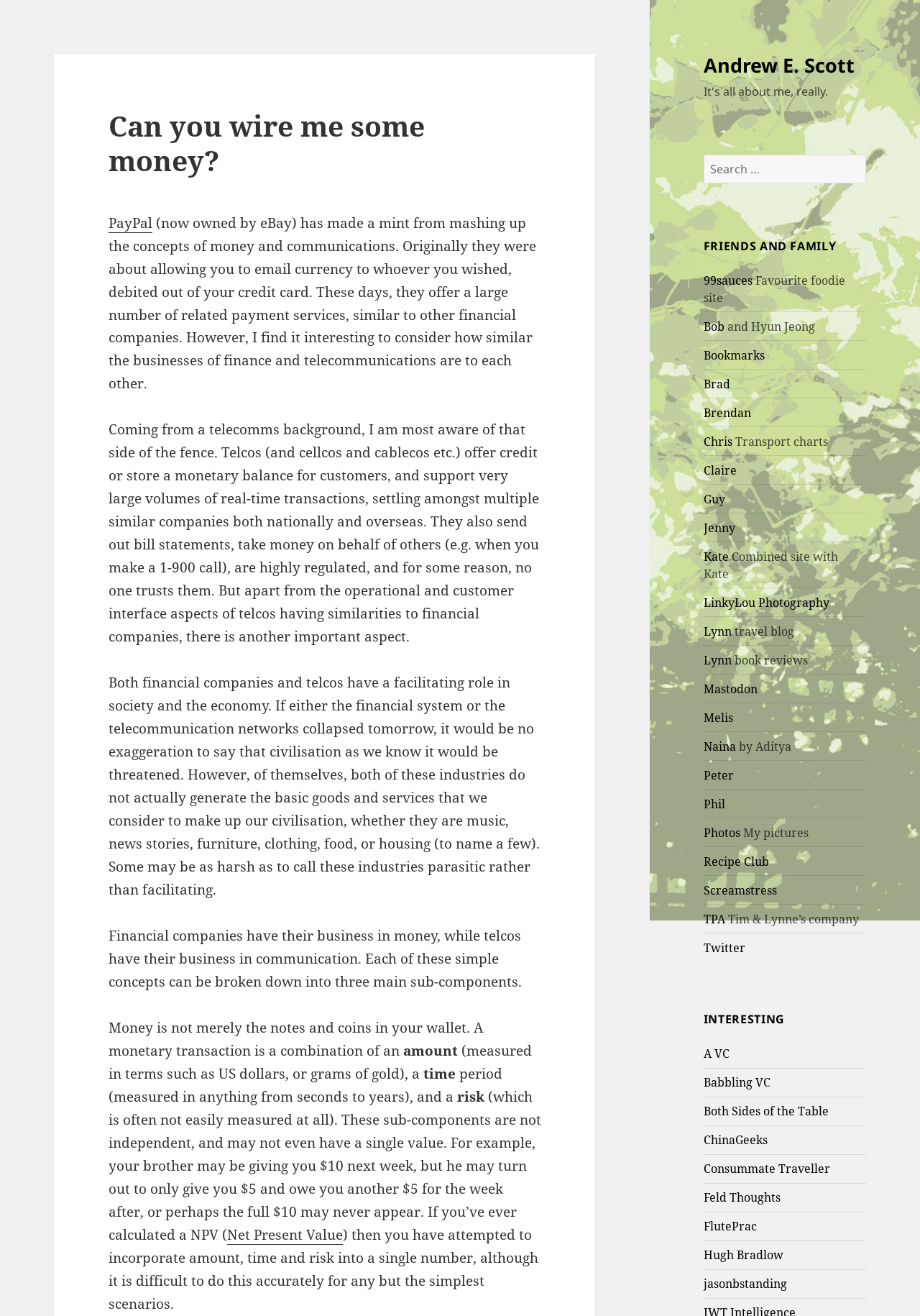Please identify the bounding box coordinates of the element I should click to complete this instruction: 'View staff picks'. The coordinates should be given as four float numbers between 0 and 1, like this: [left, top, right, bottom].

None